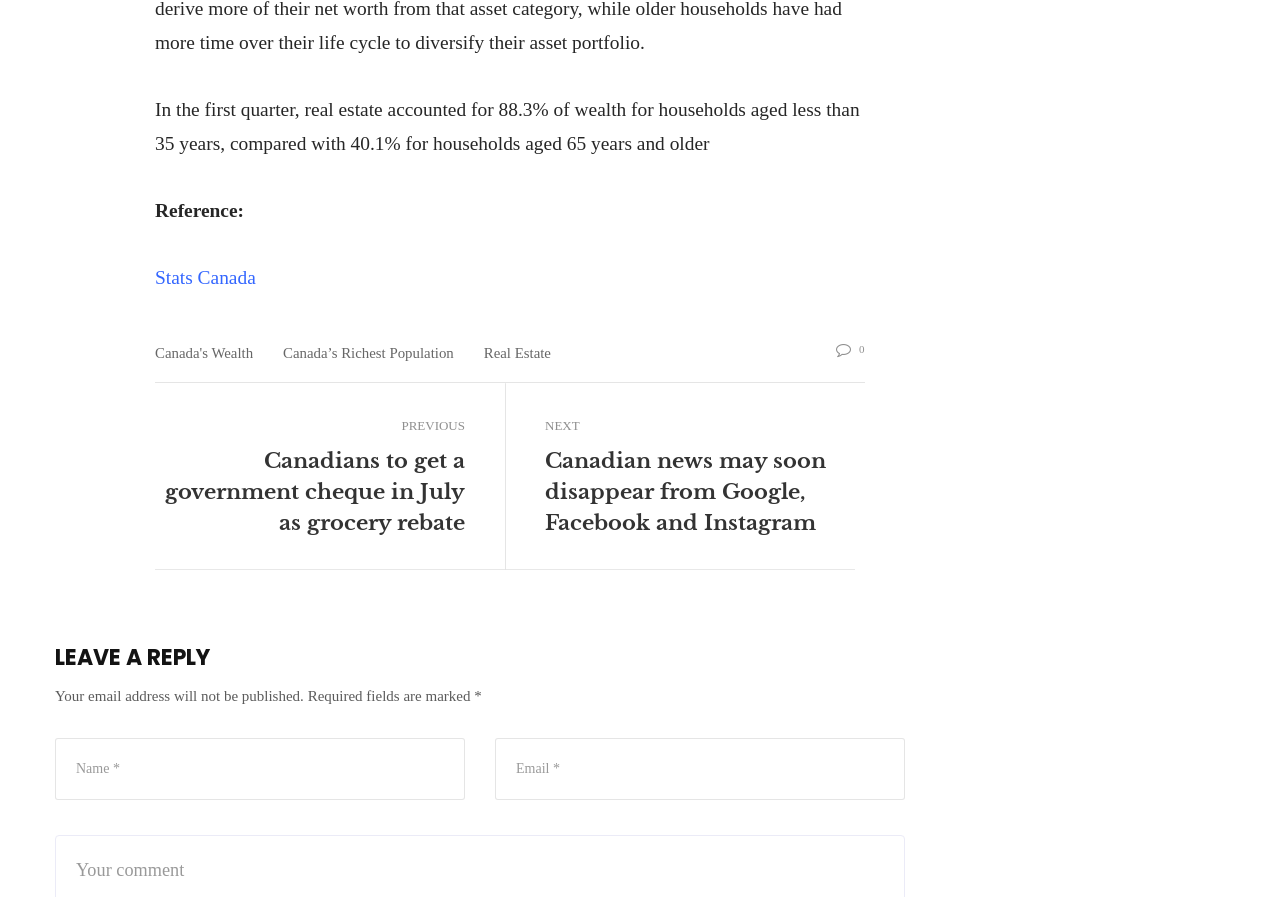Using the format (top-left x, top-left y, bottom-right x, bottom-right y), and given the element description, identify the bounding box coordinates within the screenshot: Real Estate

[0.378, 0.384, 0.43, 0.402]